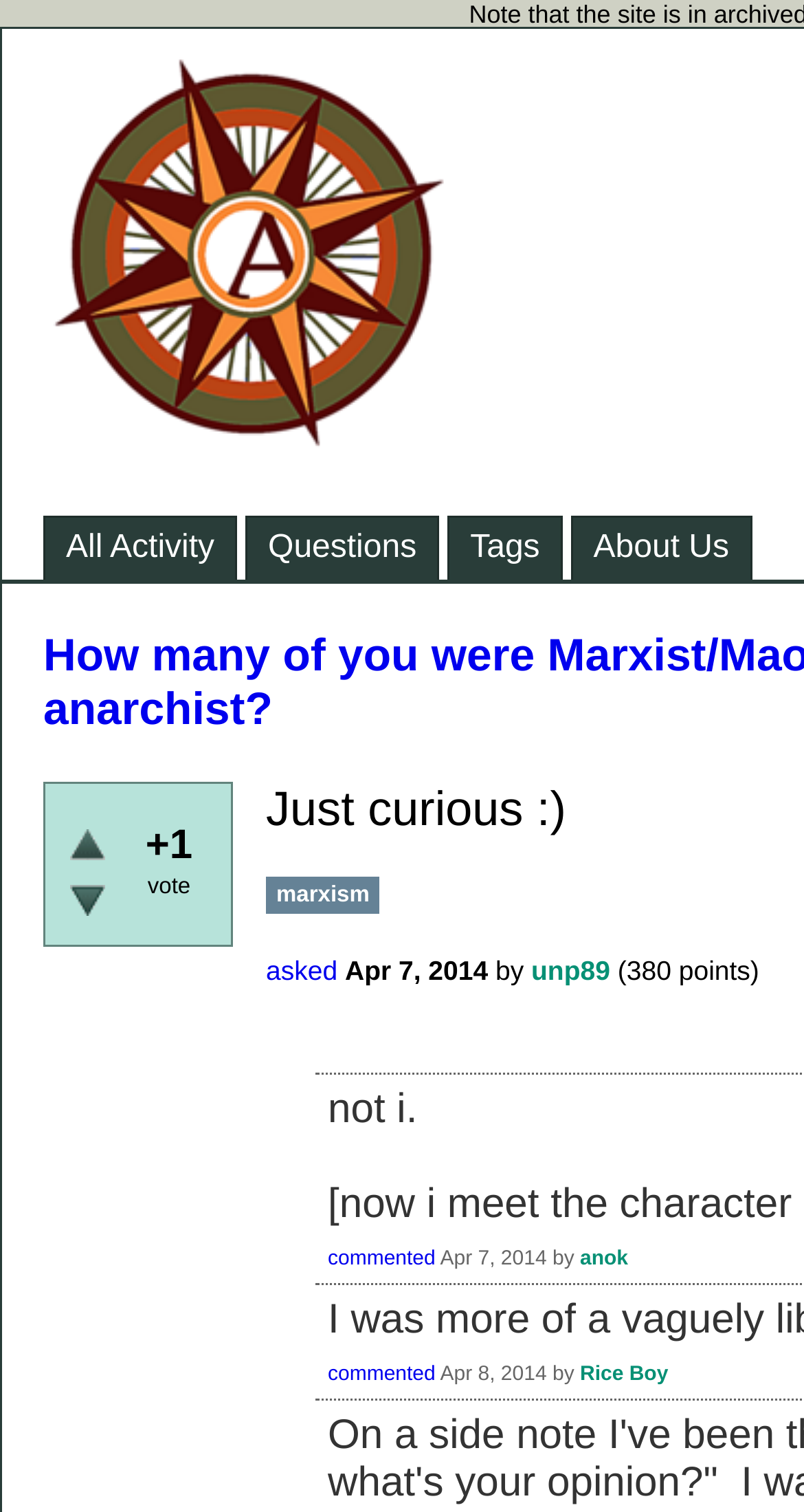Please specify the bounding box coordinates of the clickable region to carry out the following instruction: "Click on the 'marxism' tag". The coordinates should be four float numbers between 0 and 1, in the format [left, top, right, bottom].

[0.331, 0.58, 0.472, 0.605]